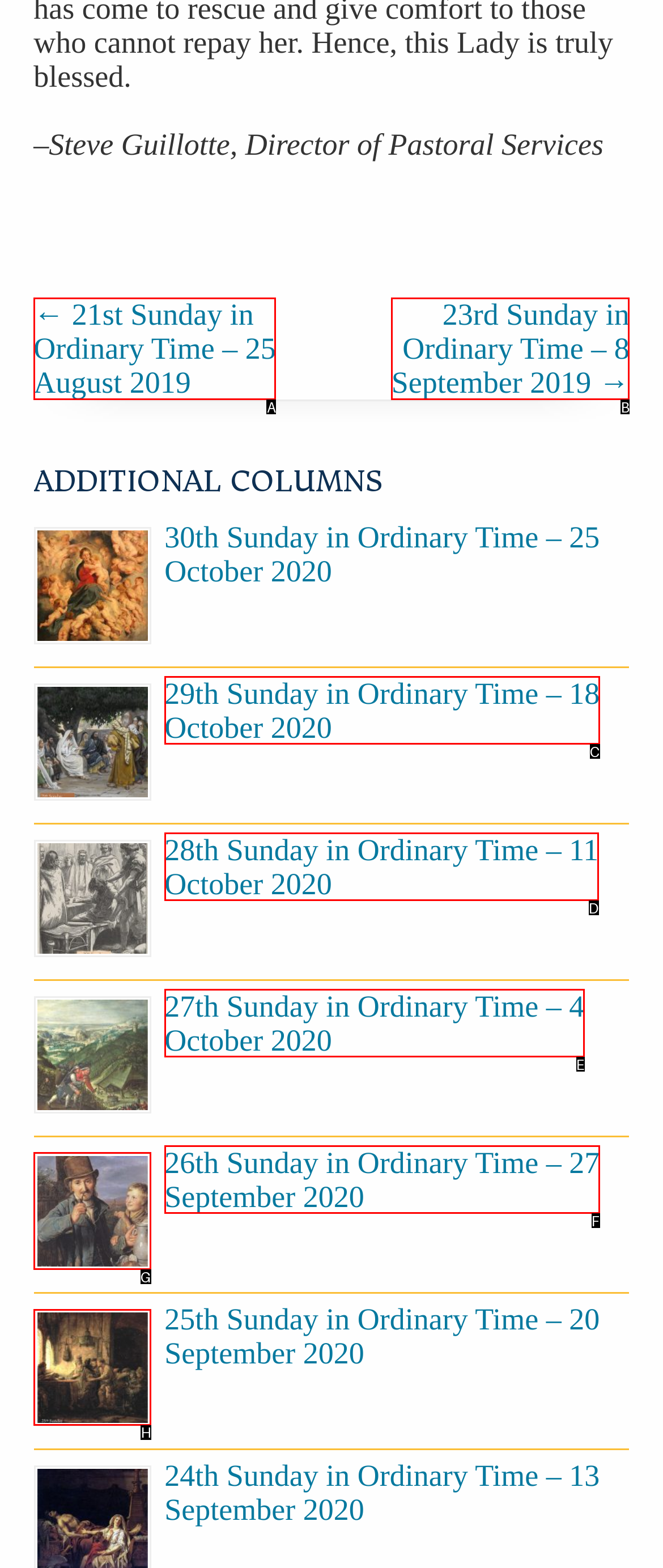Identify the correct UI element to click for this instruction: View 'Holidays to India'
Respond with the appropriate option's letter from the provided choices directly.

None